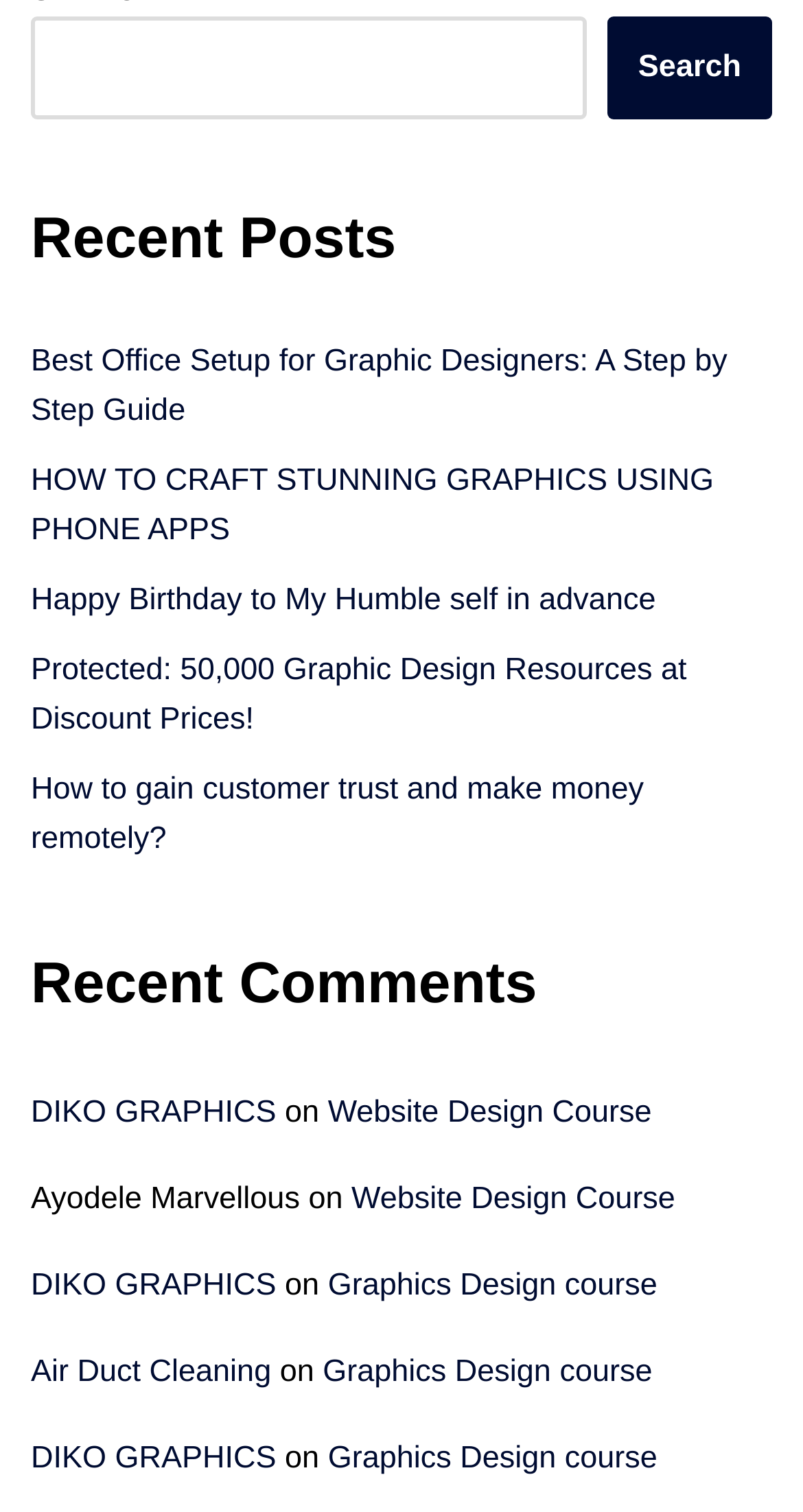What is the title of the first recent post?
Answer the question using a single word or phrase, according to the image.

Best Office Setup for Graphic Designers: A Step by Step Guide